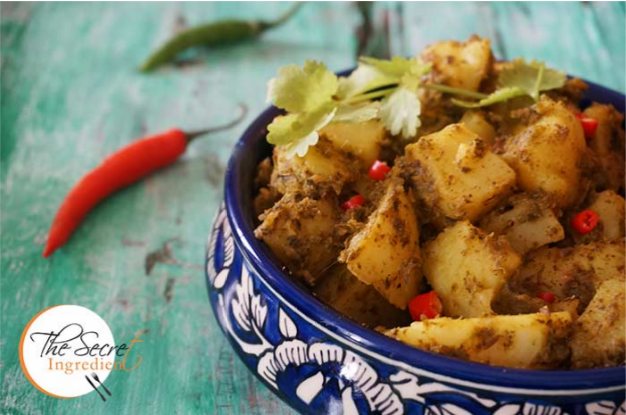What is the occasion for which the dish is ideal?
Please answer the question with a detailed response using the information from the screenshot.

According to the caption, the dish is 'ideal for the festive occasion of Navratras, a period of fasting celebrated in Hindu tradition', which implies that Navratras is the occasion for which the dish is ideal.